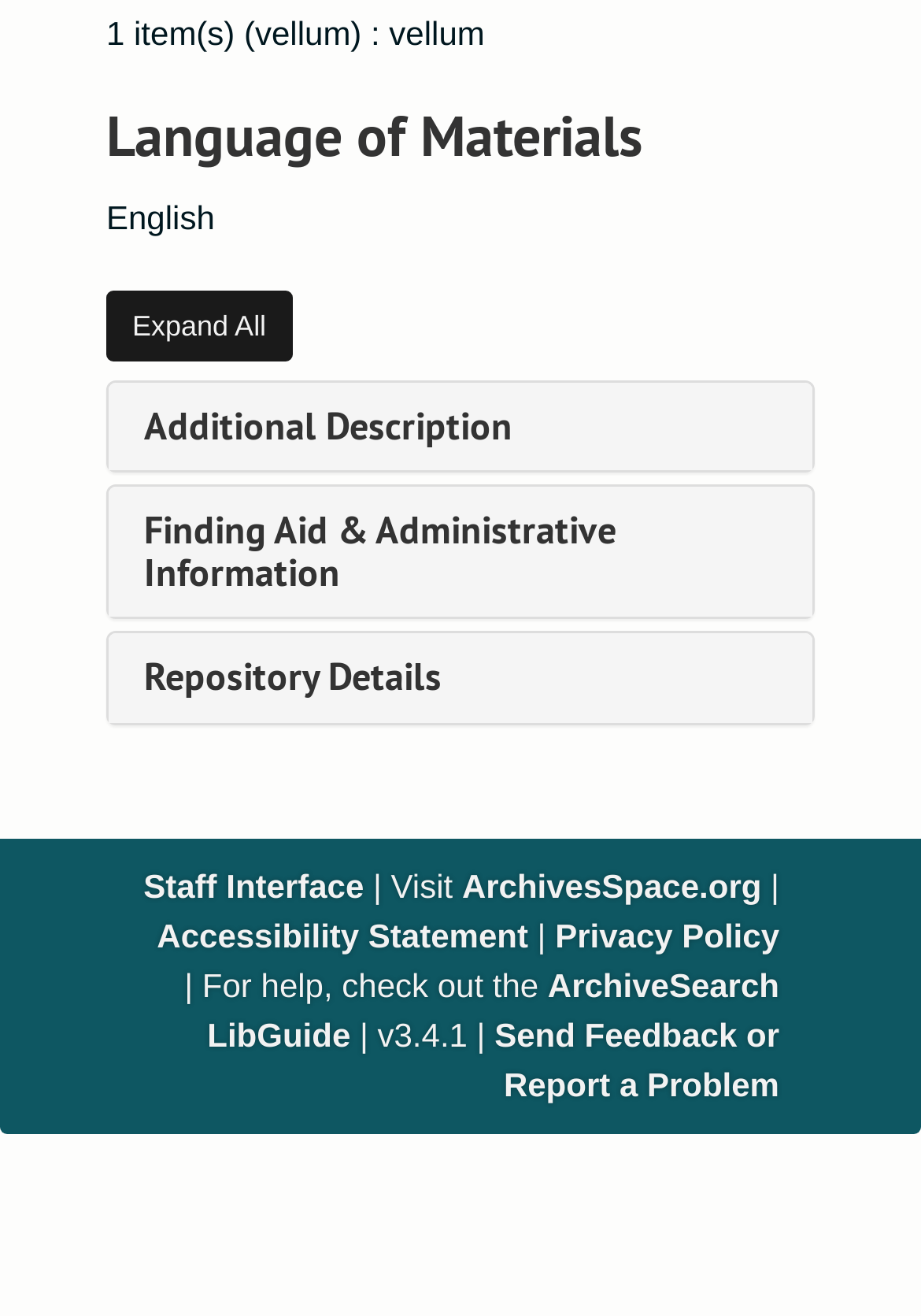Please respond to the question using a single word or phrase:
What is the language of materials?

English